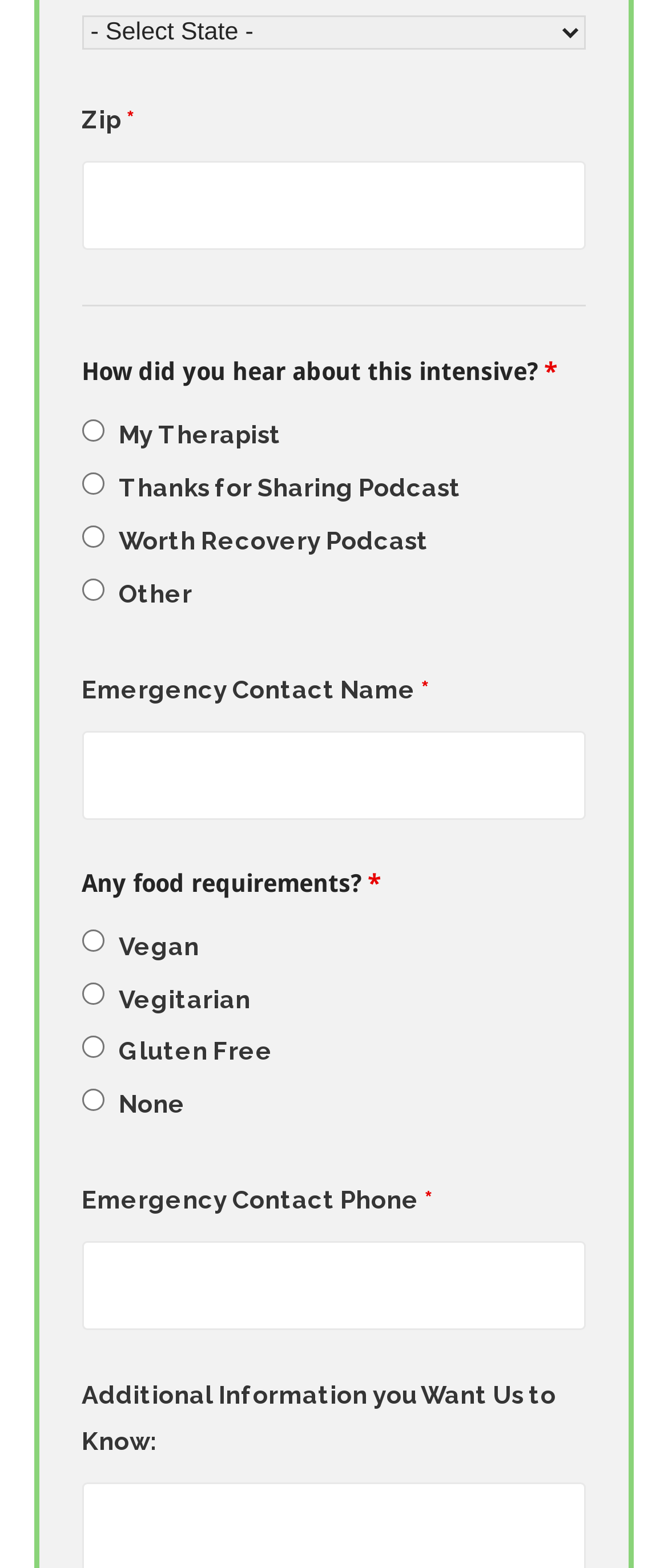Can you pinpoint the bounding box coordinates for the clickable element required for this instruction: "Select food requirements"? The coordinates should be four float numbers between 0 and 1, i.e., [left, top, right, bottom].

[0.123, 0.589, 0.877, 0.719]